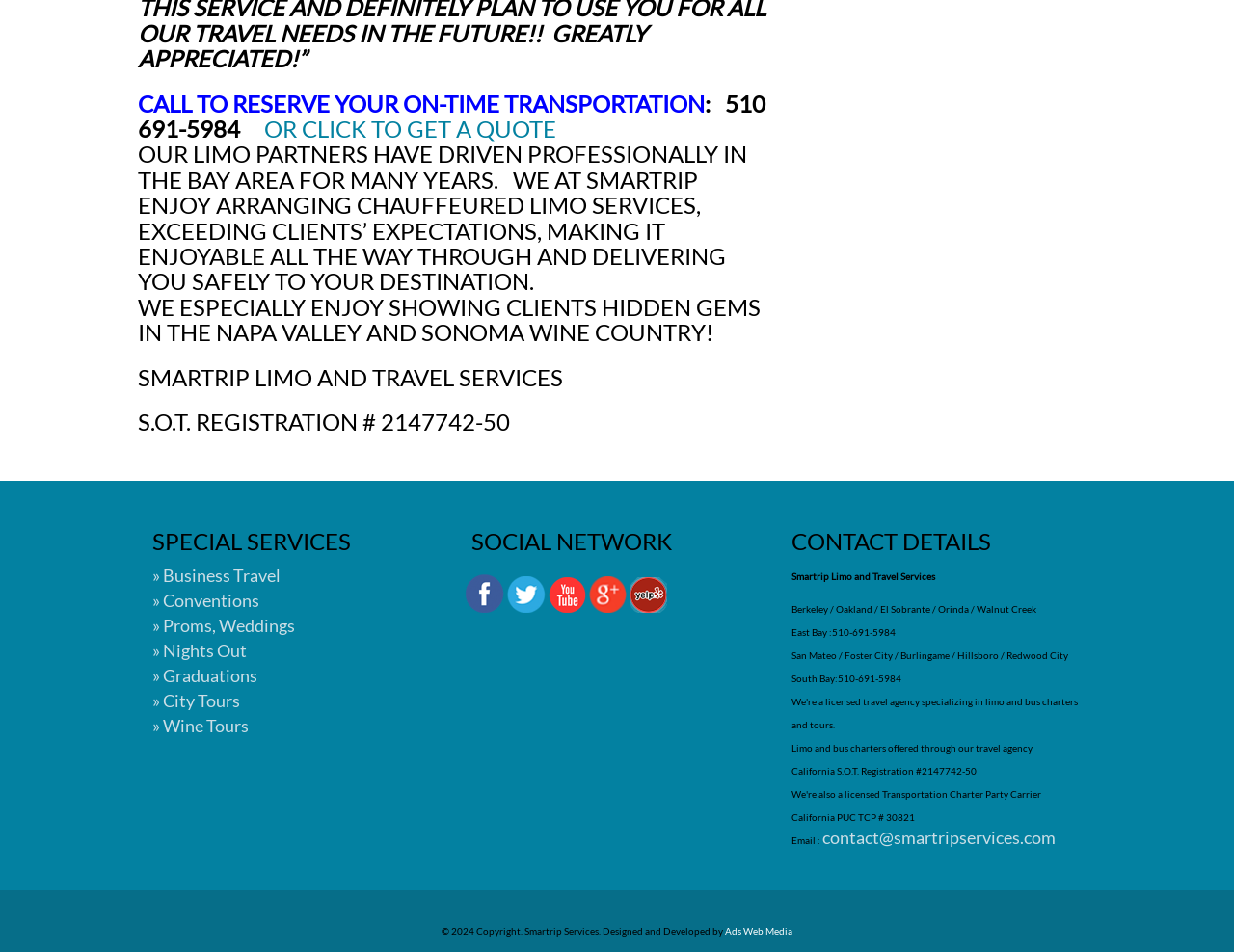Please provide a brief answer to the question using only one word or phrase: 
What is the name of the company that designed and developed the website?

Ads Web Media